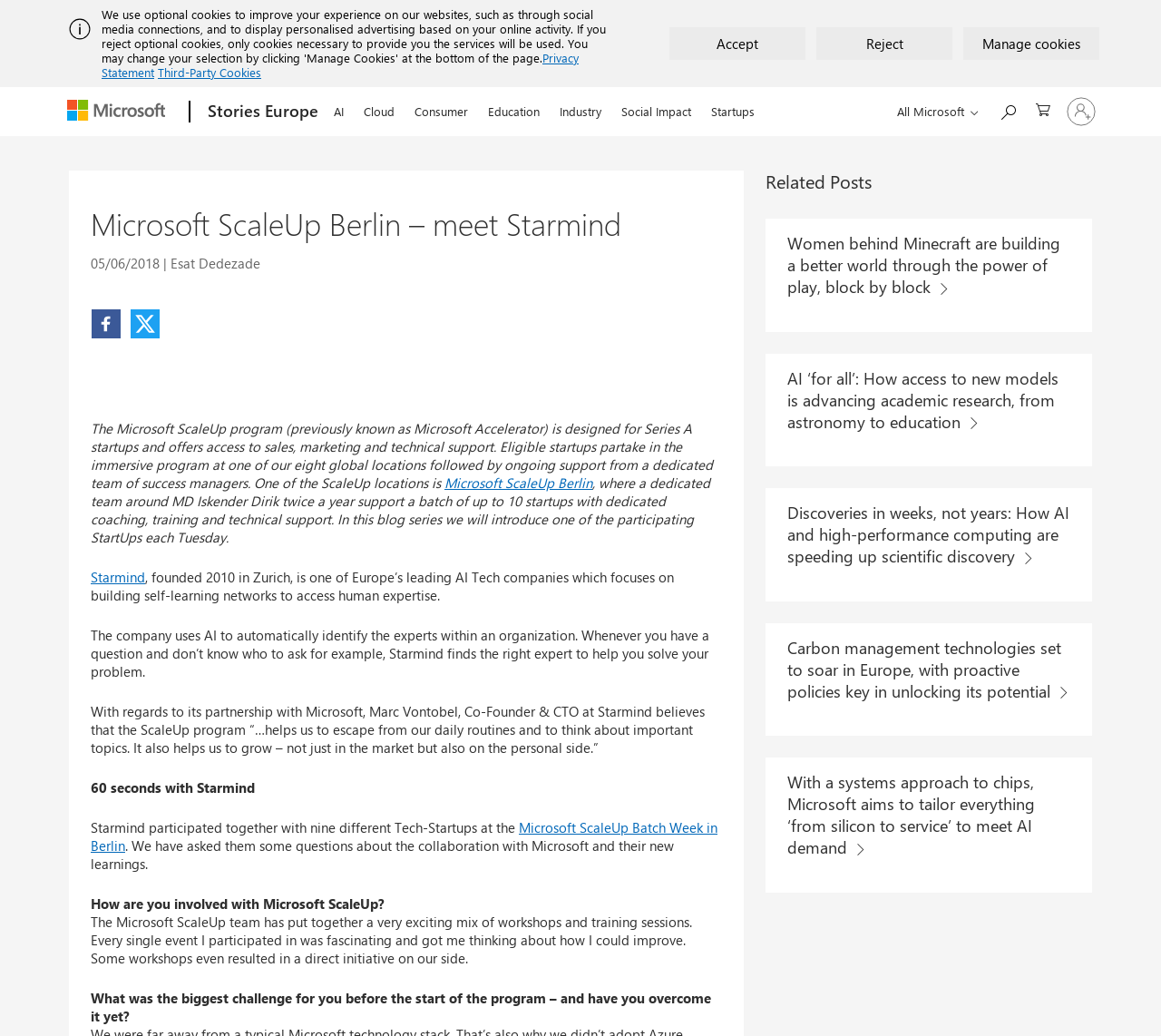What is the topic of the blog series mentioned in the webpage?
Using the image, elaborate on the answer with as much detail as possible.

The webpage mentions a blog series that introduces one of the participating StartUps each Tuesday. This information is obtained from the text content of the webpage.